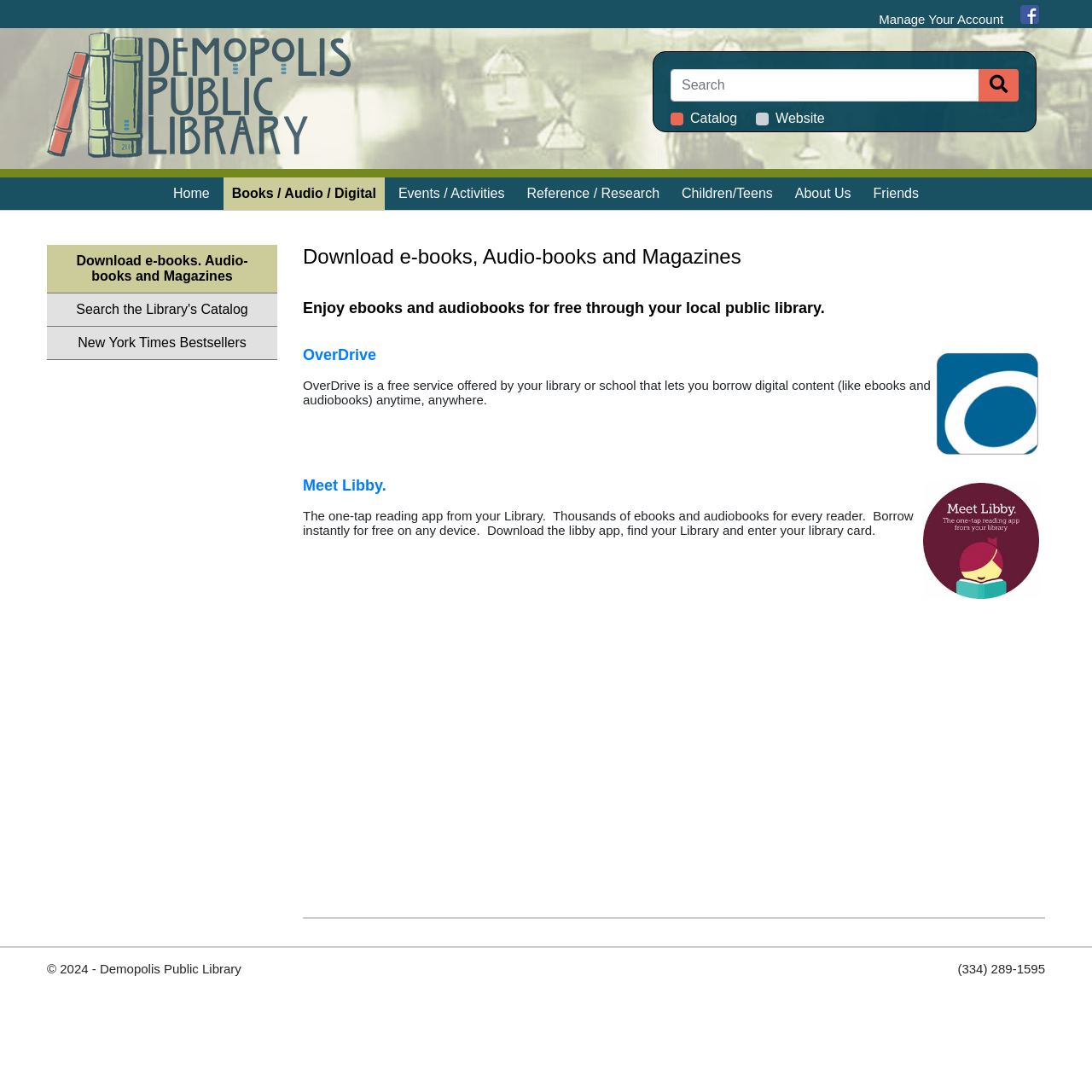Carefully examine the image and provide an in-depth answer to the question: What is the name of the reading app mentioned?

I found the answer by looking at the link element with the text 'Meet Libby.' and also the static text element that describes Libby as the one-tap reading app from the library.